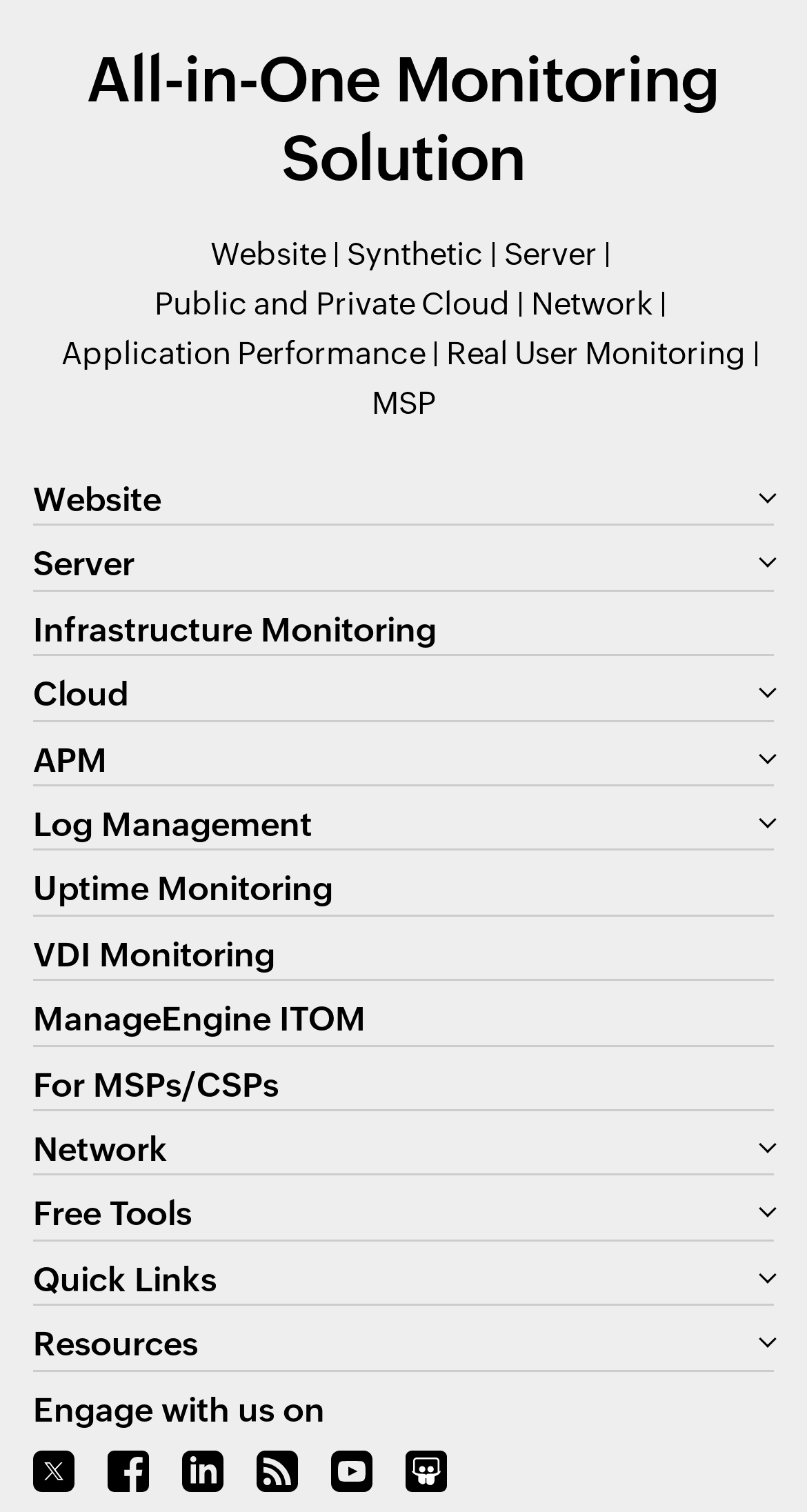Pinpoint the bounding box coordinates of the element that must be clicked to accomplish the following instruction: "Go to Server monitoring". The coordinates should be in the format of four float numbers between 0 and 1, i.e., [left, top, right, bottom].

[0.624, 0.156, 0.74, 0.179]